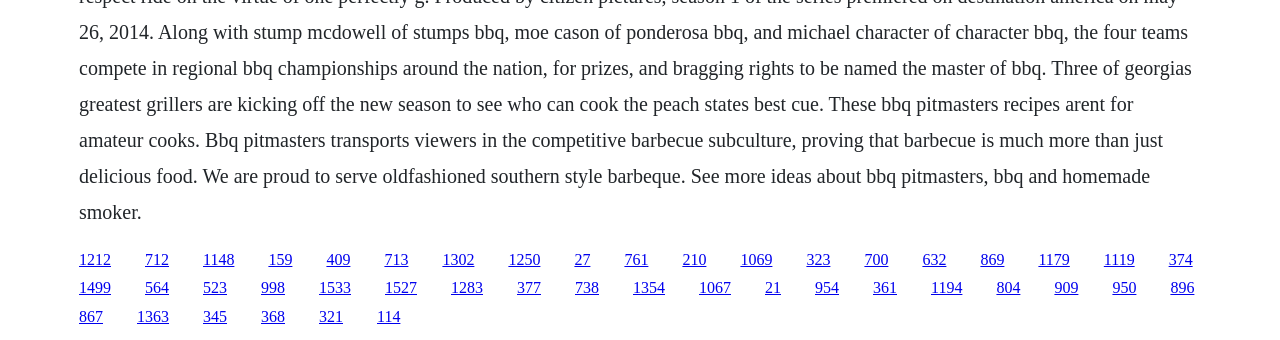What is the total number of links on the webpage?
Refer to the image and respond with a one-word or short-phrase answer.

36